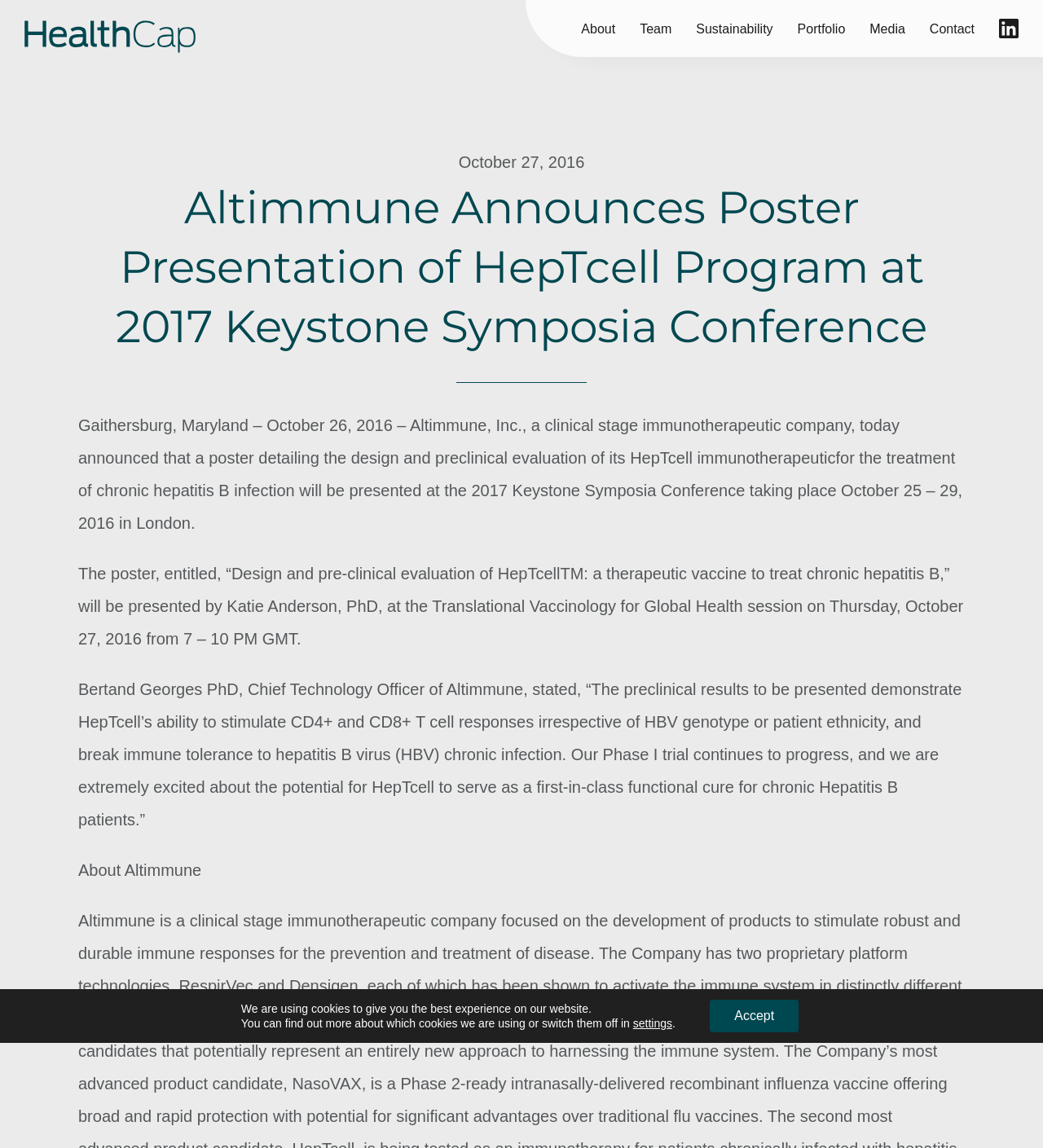Who is the Chief Technology Officer of Altimmune?
Using the visual information, reply with a single word or short phrase.

Bertand Georges PhD